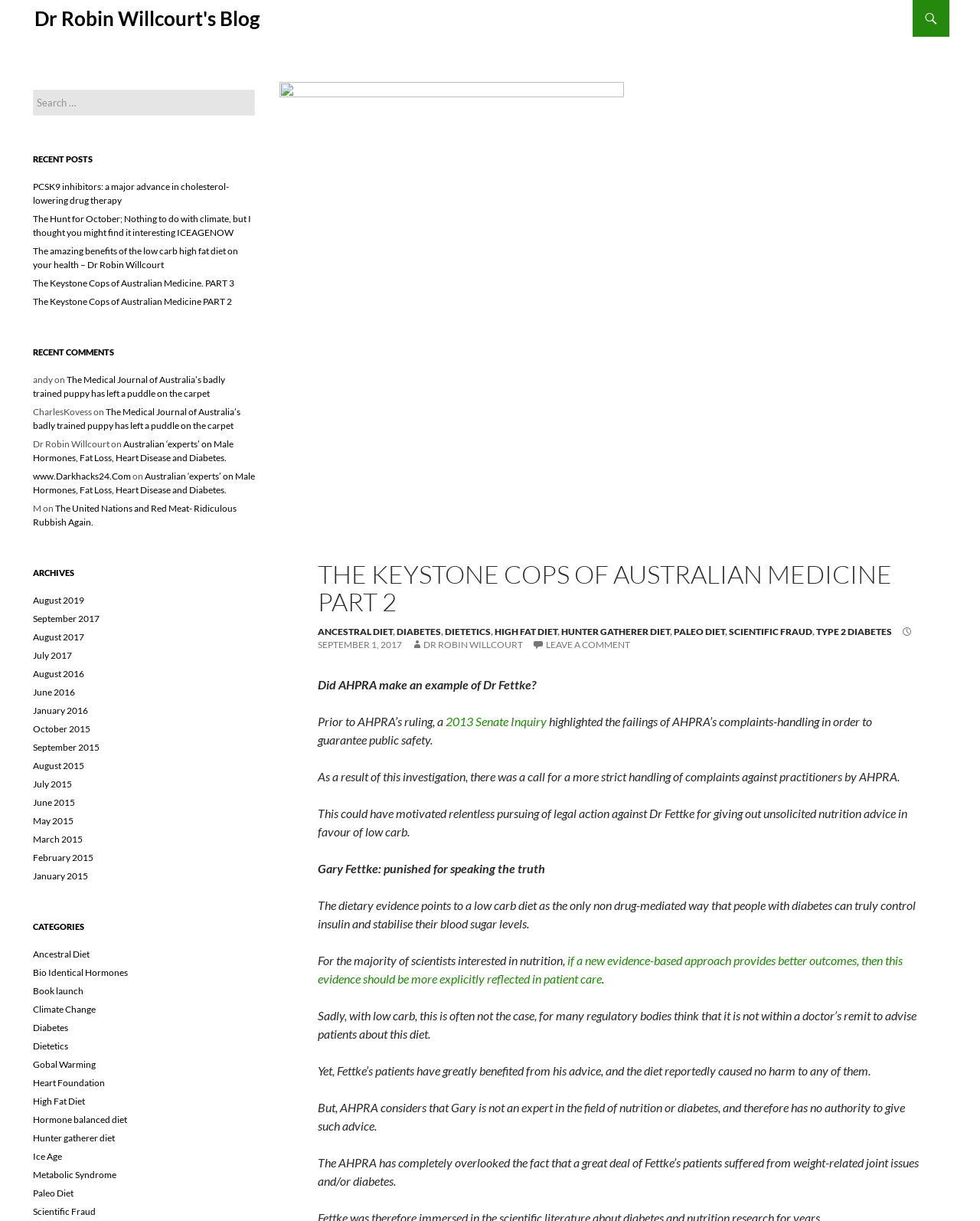Describe all the visual and textual components of the webpage comprehensively.

This webpage is a blog post titled "The Keystone Cops of Australian Medicine PART 2" by Dr. Robin Willcourt. At the top of the page, there is a heading with the blog title and a link to the blog's homepage. Below the heading, there are several links, including "Search", "SKIP TO CONTENT", and a list of categories such as "Ancestral Diet", "Bio Identical Hormones", and "Diabetes".

The main content of the page is a blog post that discusses the Australian Health Practitioner Regulation Agency (AHPRA) and its handling of complaints against practitioners, specifically Dr. Fettke. The post argues that AHPRA's ruling against Dr. Fettke was unfair and that the agency is not doing enough to guarantee public safety.

The blog post is divided into several paragraphs, with headings and links to other related articles and websites. There are also several links to recent posts, recent comments, and archives of previous posts.

On the right-hand side of the page, there is a list of recent posts, including "PCSK9 inhibitors: a major advance in cholesterol-lowering drug therapy" and "The amazing benefits of the low carb high fat diet on your health". Below the recent posts, there is a list of recent comments, including comments from users "andy" and "CharlesKovess". Further down the page, there is a list of archives, organized by month and year, from August 2019 to January 2015.

Overall, the webpage is a blog post that discusses a specific topic related to Australian medicine and healthcare, with links to other related articles and resources.